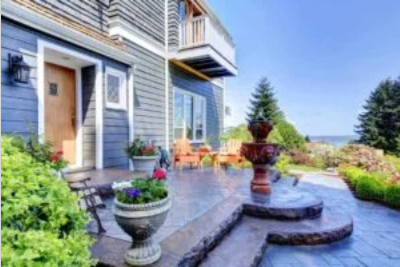What type of plants are surrounding the patio?
Answer the question with a single word or phrase, referring to the image.

lush greenery and shrubs